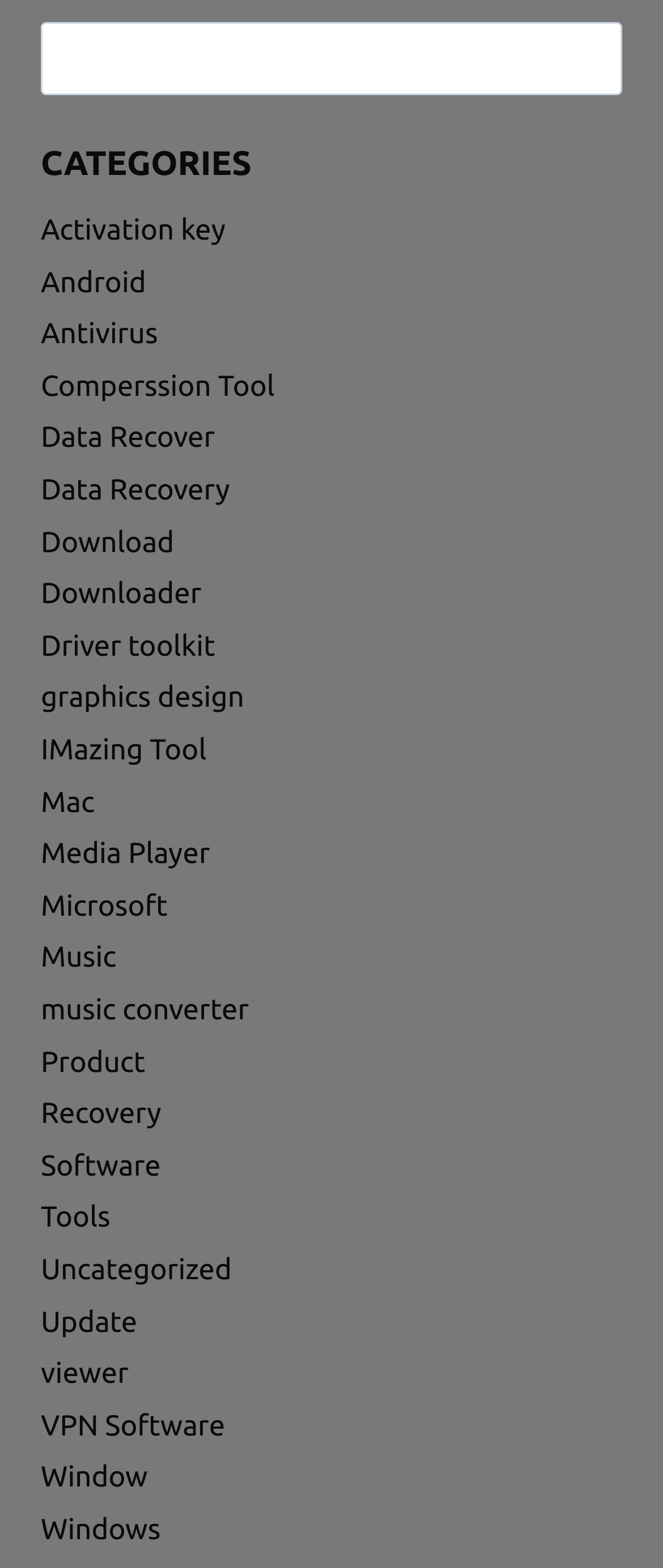Please provide a detailed answer to the question below by examining the image:
What is the position of the 'Data Recovery' link?

The 'Data Recovery' link is located below the 'Antivirus' link, as its y1 coordinate (0.302) is greater than the y2 coordinate (0.223) of the 'Antivirus' link.